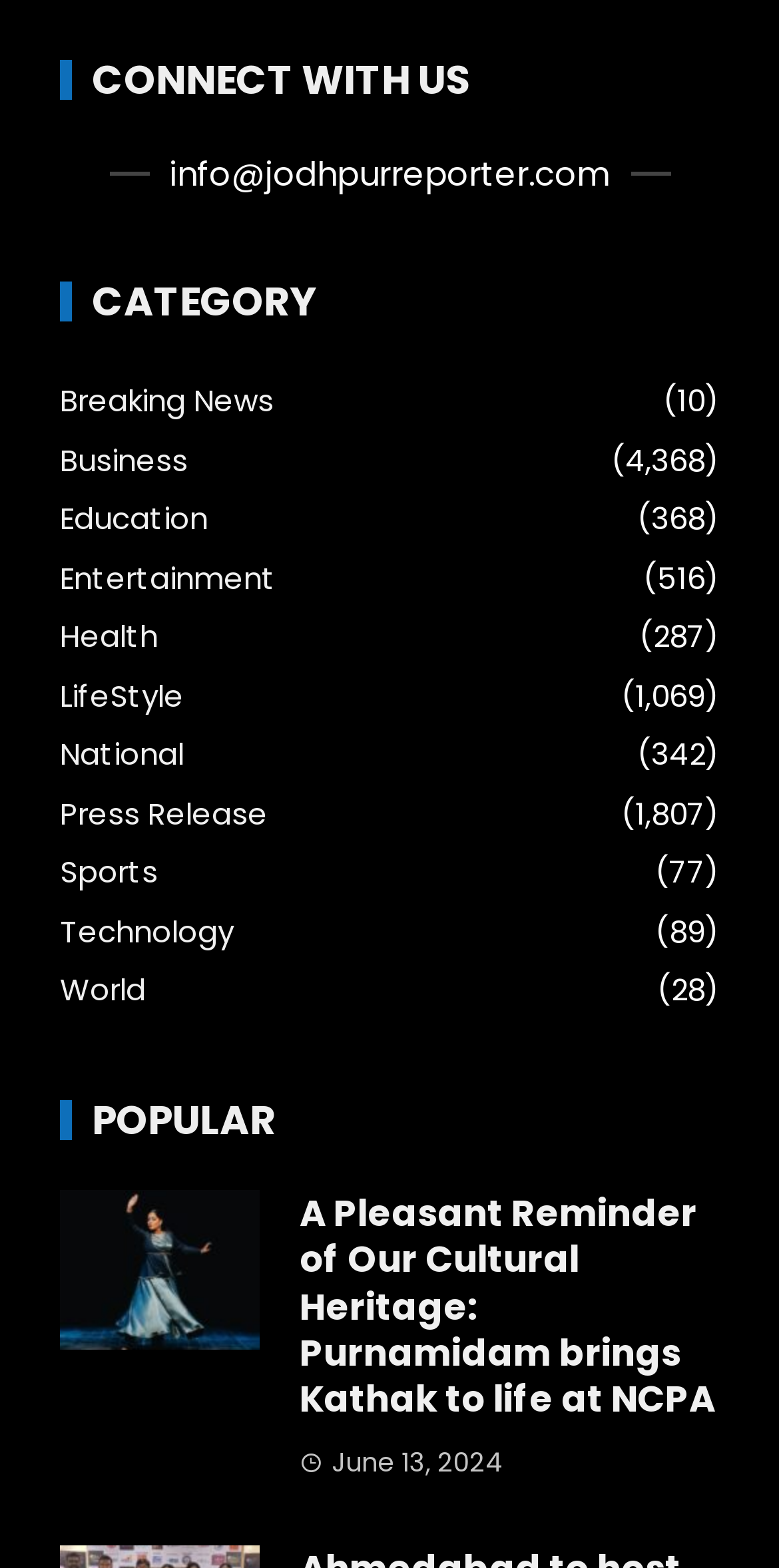Please identify the bounding box coordinates of the clickable area that will fulfill the following instruction: "check July 2021". The coordinates should be in the format of four float numbers between 0 and 1, i.e., [left, top, right, bottom].

None